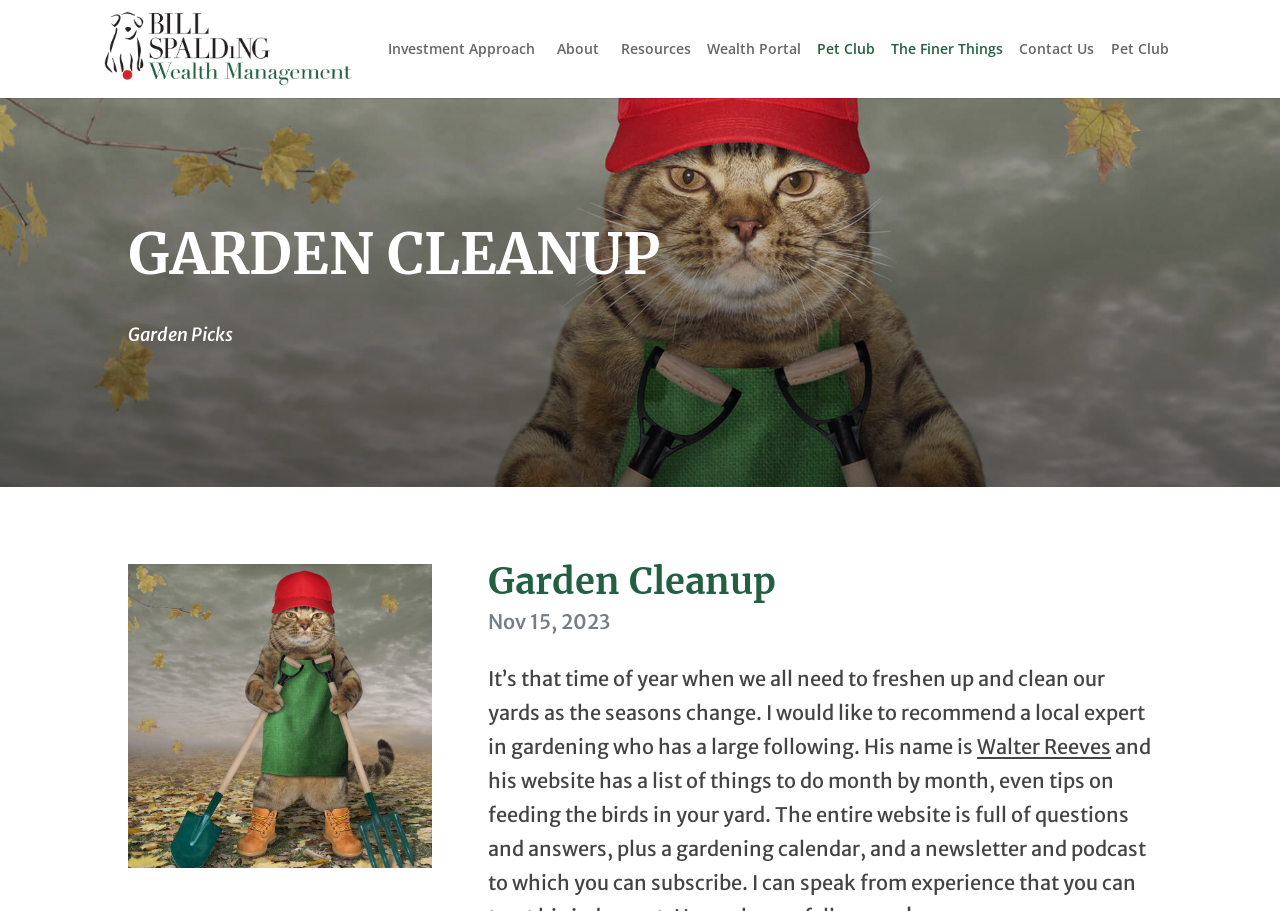Can you determine the bounding box coordinates of the area that needs to be clicked to fulfill the following instruction: "check Wealth Portal"?

[0.552, 0.046, 0.626, 0.061]